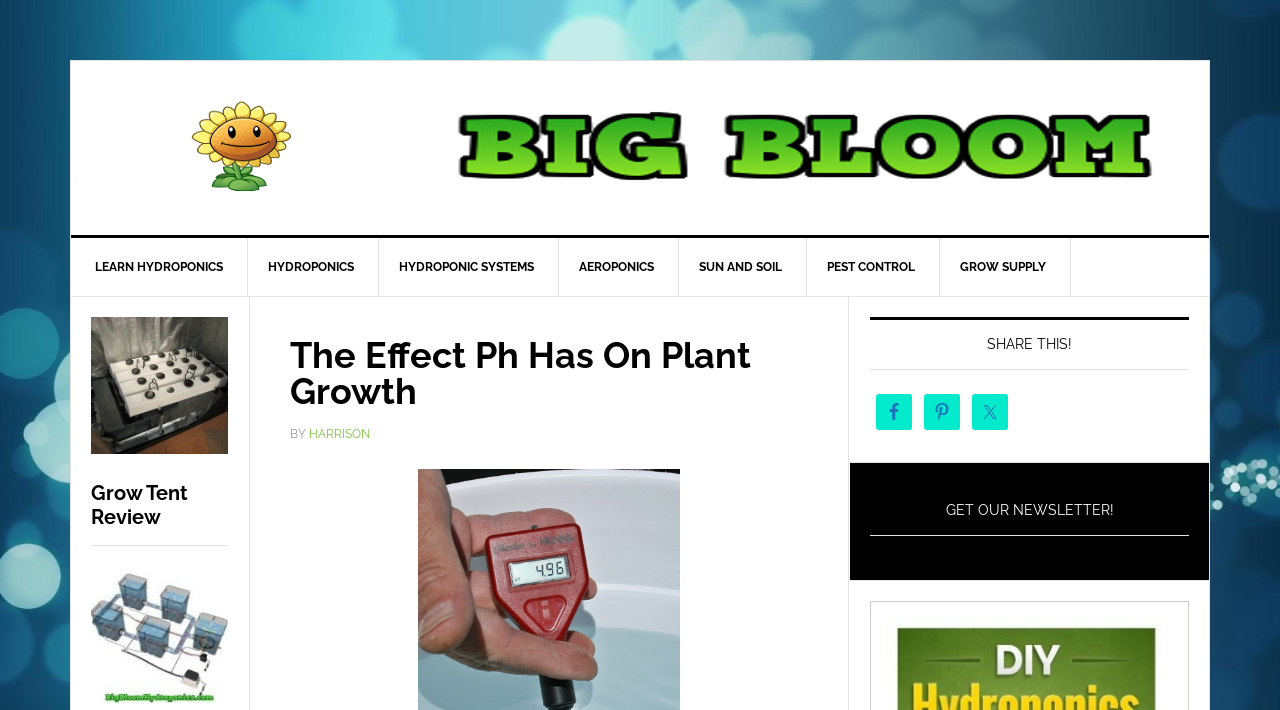Please identify the bounding box coordinates of the element's region that should be clicked to execute the following instruction: "Click on the 'Grow Tent Review' article link". The bounding box coordinates must be four float numbers between 0 and 1, i.e., [left, top, right, bottom].

[0.071, 0.677, 0.147, 0.745]